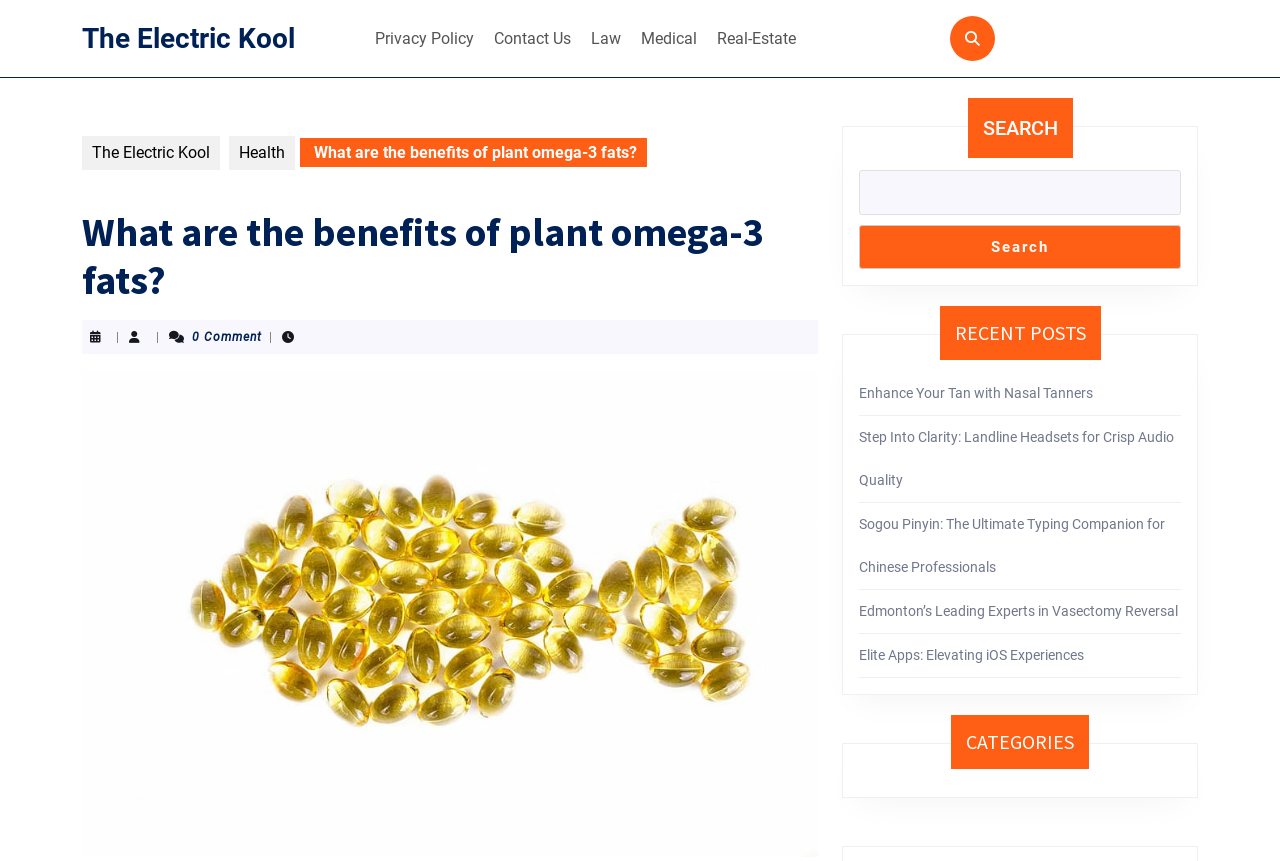Provide a short answer to the following question with just one word or phrase: How many navigation links are in the top menu?

5